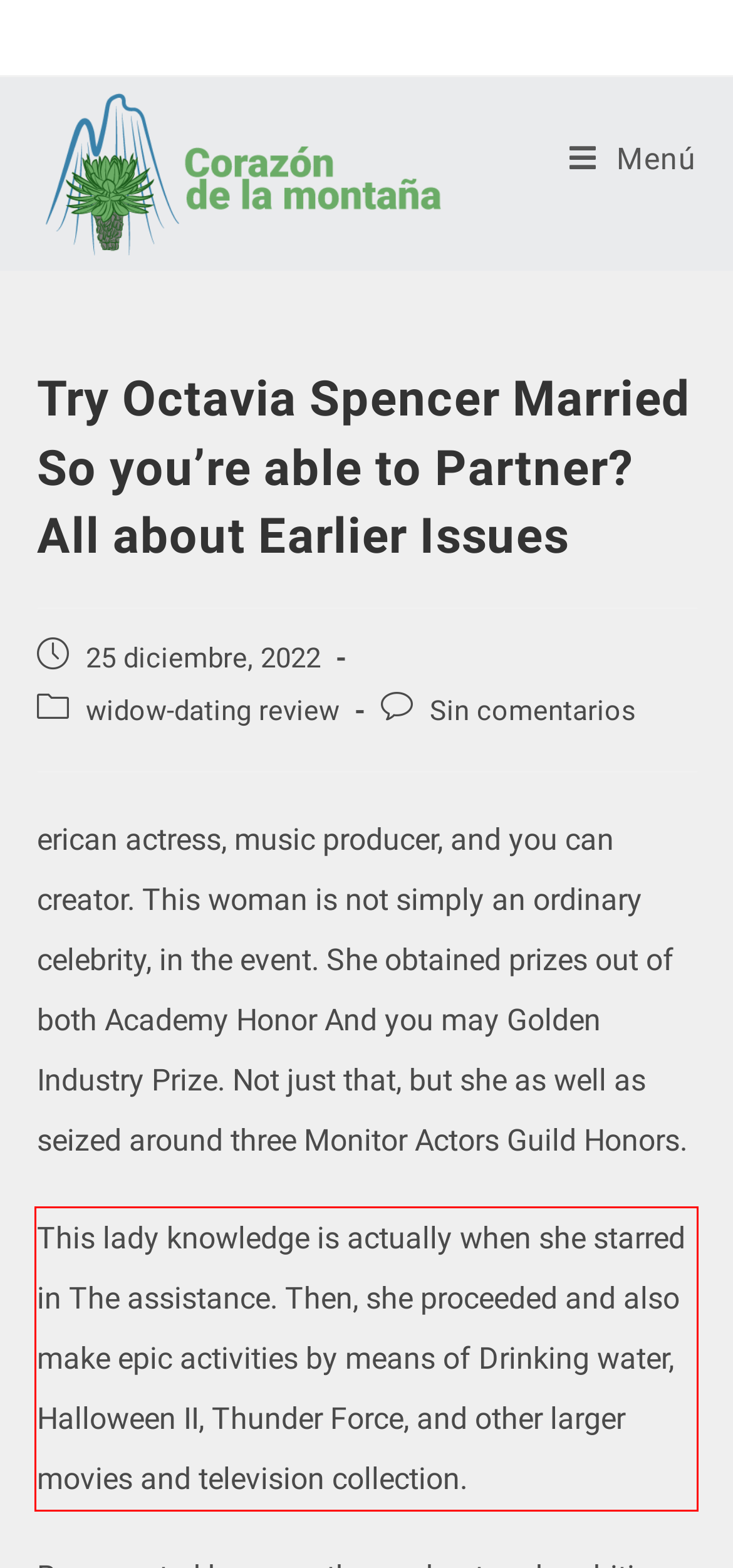Look at the provided screenshot of the webpage and perform OCR on the text within the red bounding box.

This lady knowledge is actually when she starred in The assistance. Then, she proceeded and also make epic activities by means of Drinking water, Halloween II, Thunder Force, and other larger movies and television collection.